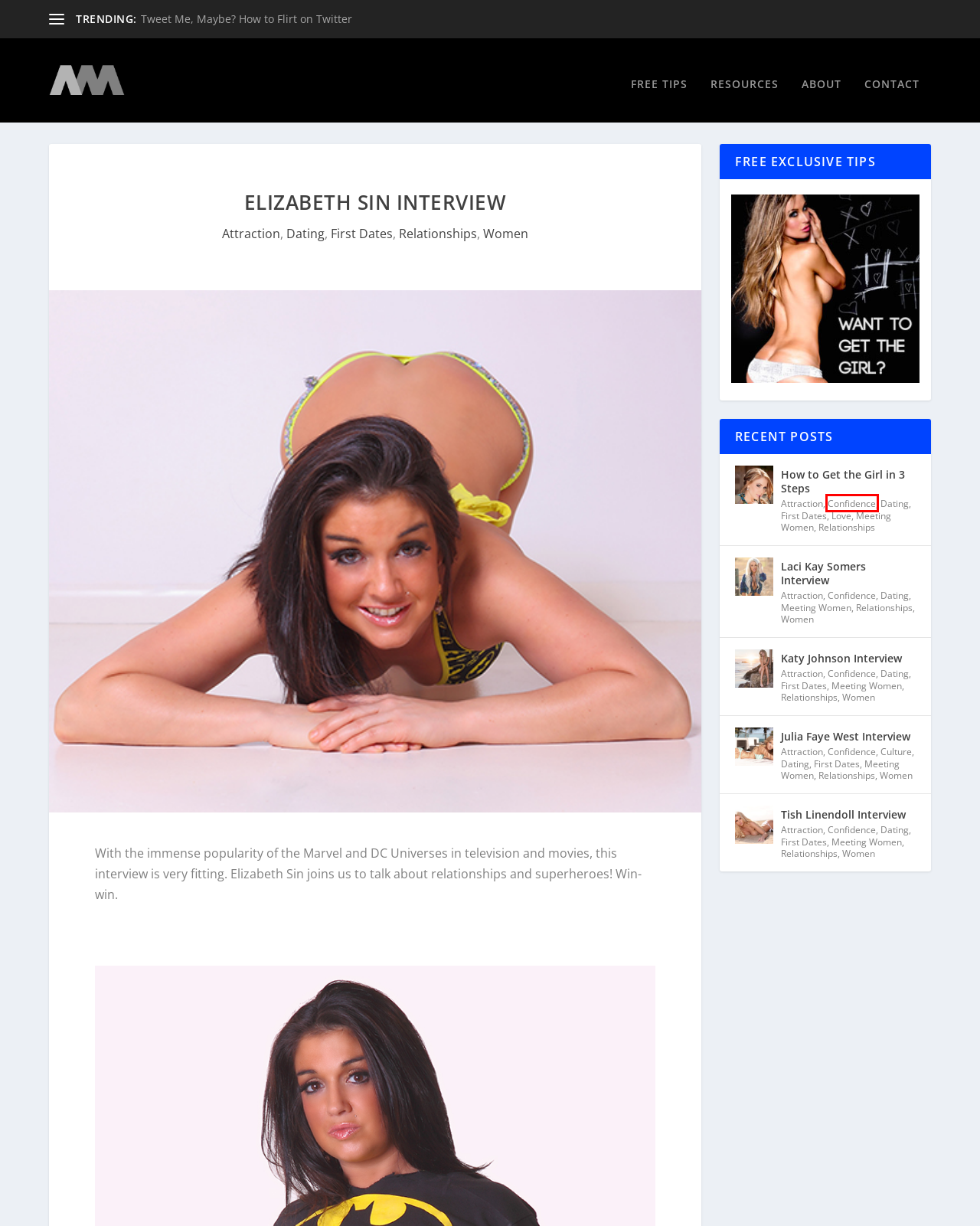Check out the screenshot of a webpage with a red rectangle bounding box. Select the best fitting webpage description that aligns with the new webpage after clicking the element inside the bounding box. Here are the candidates:
A. Relationship Advice for Men - The Acquiring Man
B. Confidence Archives - The Acquiring Man
C. Meeting Women Archives - The Acquiring Man
D. First Dates Archives - The Acquiring Man
E. Dating Archives - The Acquiring Man
F. How to Get the Girl in 3 Steps - The Acquiring Man
G. Relationships Archives - The Acquiring Man
H. Katy Johnson Talks Relationships with The Acquiring Man

B